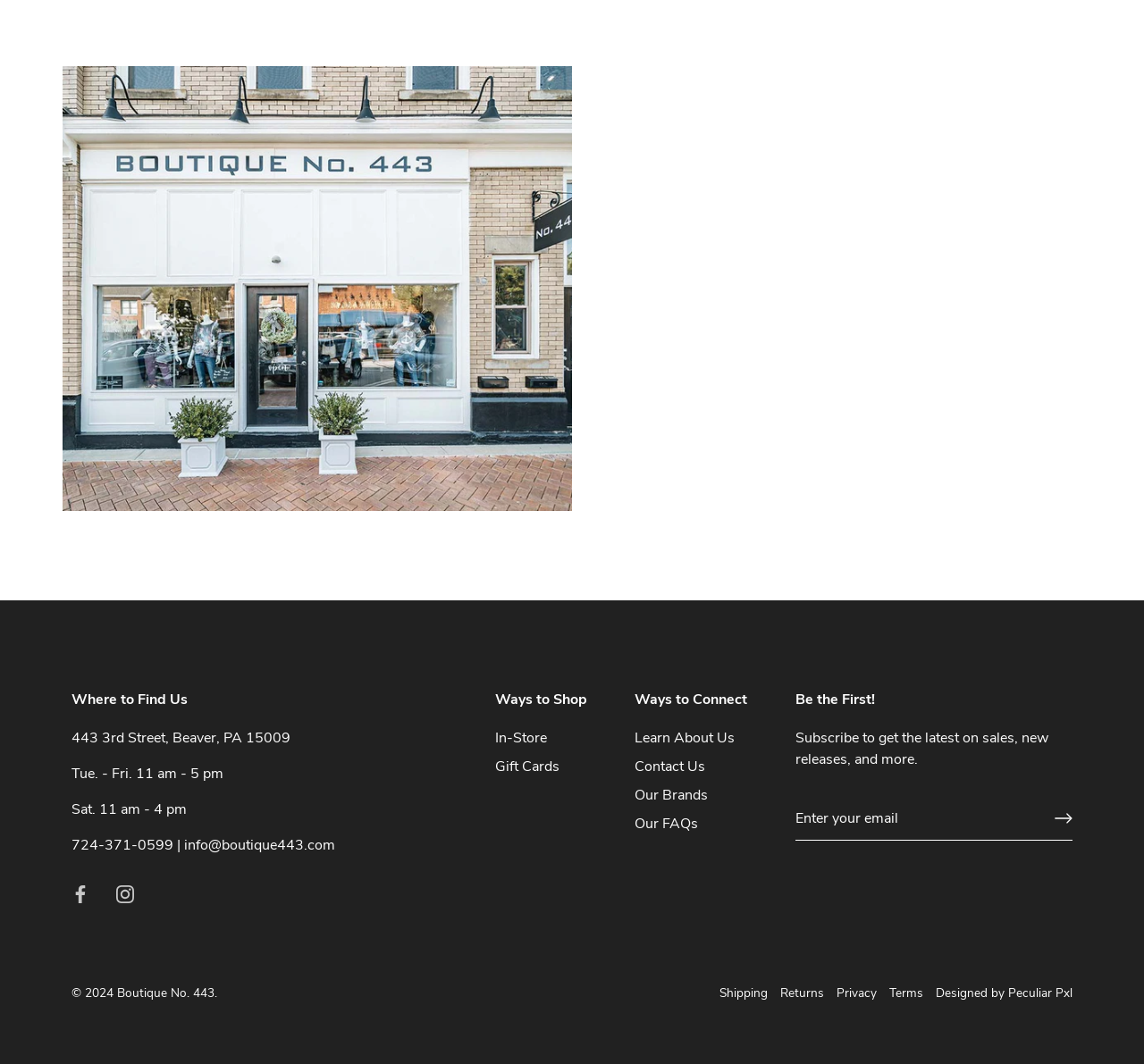Determine the bounding box coordinates of the target area to click to execute the following instruction: "Learn about the store."

[0.555, 0.684, 0.642, 0.703]